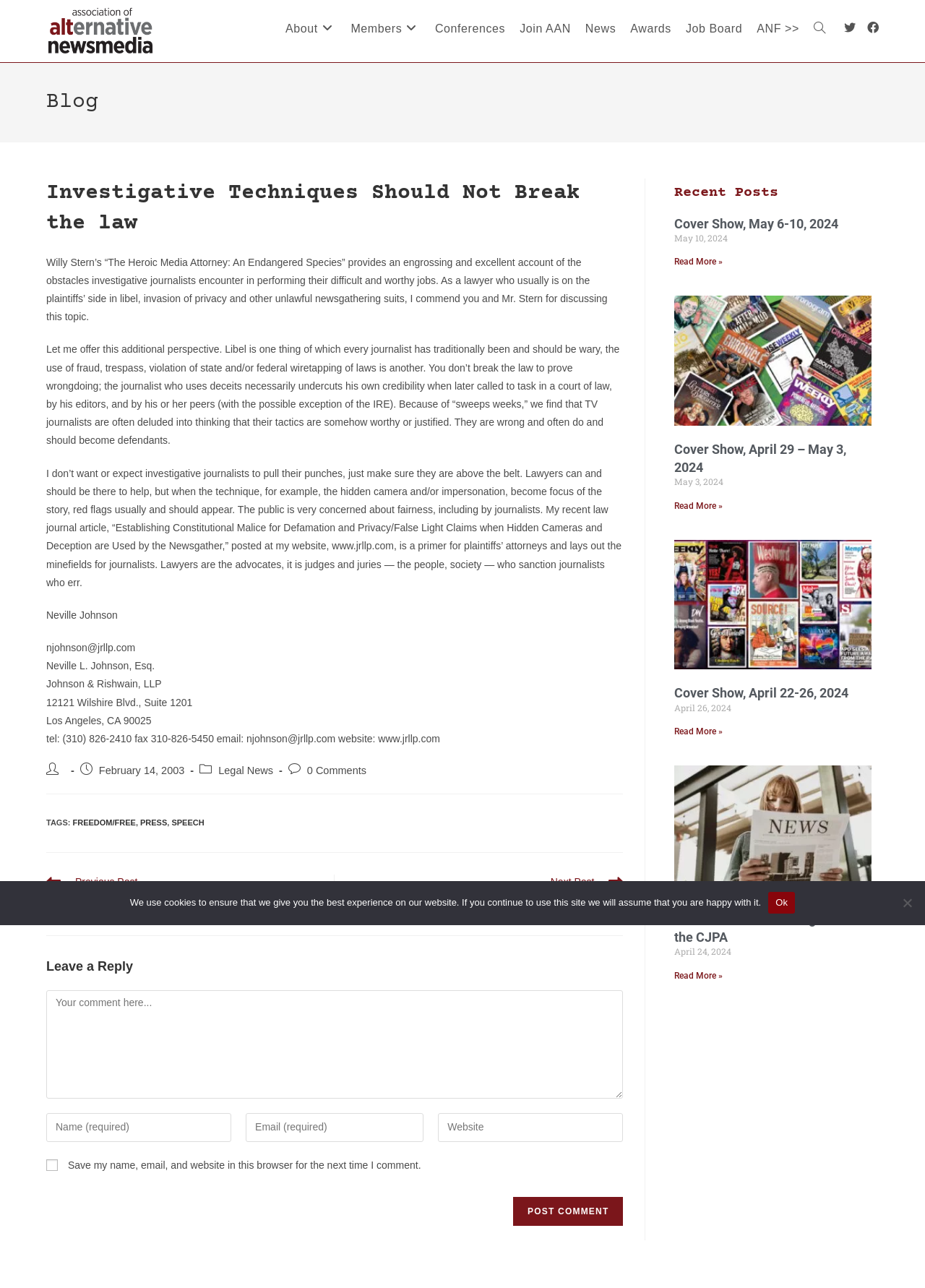Offer an in-depth caption of the entire webpage.

The webpage is divided into several sections. At the top, there is a header section with a logo and a navigation menu with links to "About", "Members", "Conferences", "Join AAN", "News", "Awards", "Job Board", and "ANF >>". Below the header, there is a main content section.

On the left side of the main content section, there is an article with a heading "Investigative Techniques Should Not Break the law" and several paragraphs of text. The article is followed by a section with tags and links to related articles.

On the right side of the main content section, there is a sidebar with a heading "Recent Posts" and a list of recent articles, each with a heading, a link to the article, and a "Read more" link.

Below the article and the sidebar, there is a section with a heading "Leave a Reply" and a comment form with fields for name, email, website, and comment. There is also a checkbox to save the user's information for future comments and a "Post Comment" button.

The webpage also has a footer section with social media links and a link to the website's search function.